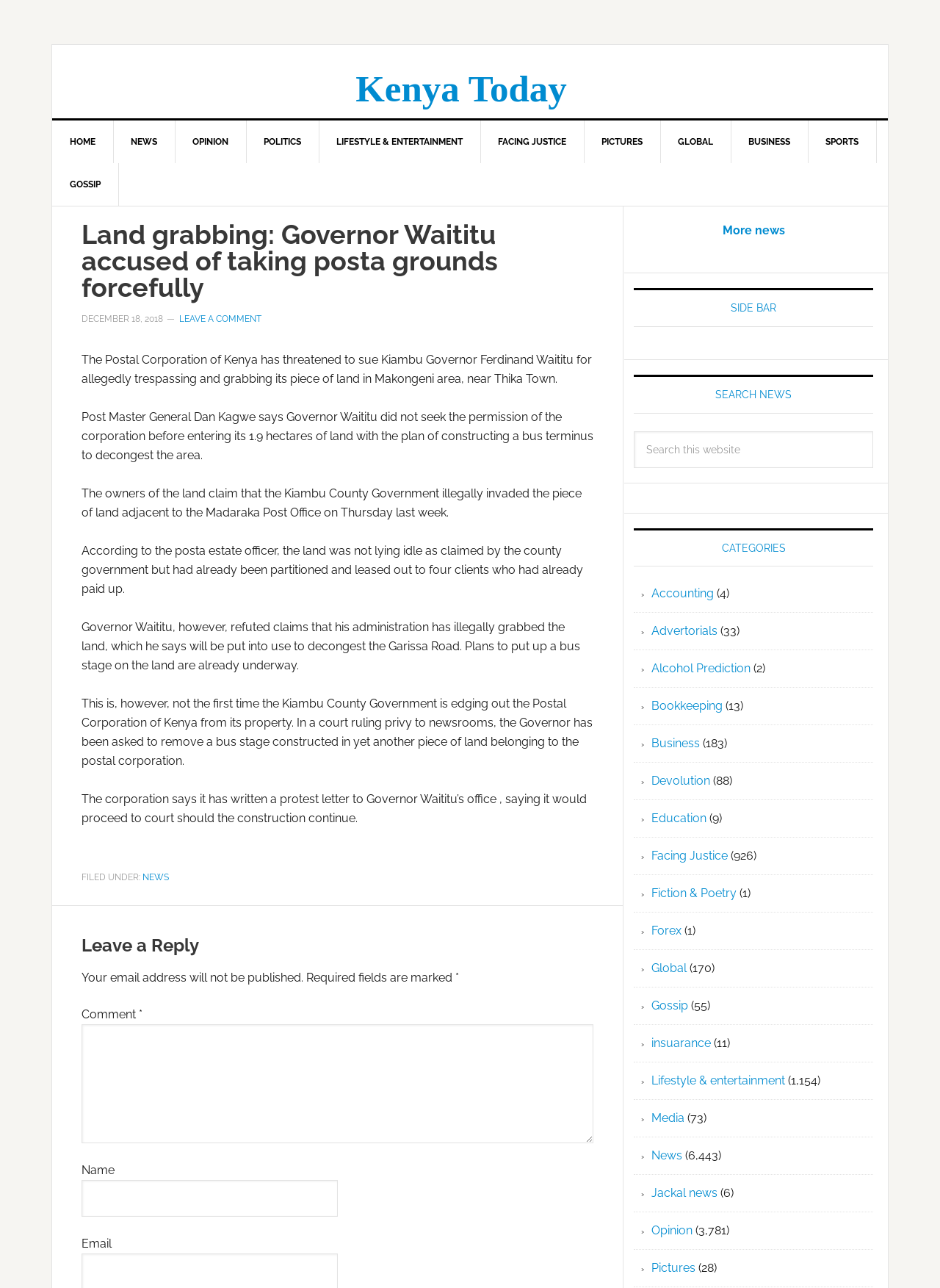What is the name of the post office mentioned in the article?
Kindly answer the question with as much detail as you can.

The article mentions that the land allegedly grabbed by the Kiambu County Government is adjacent to the Madaraka Post Office.